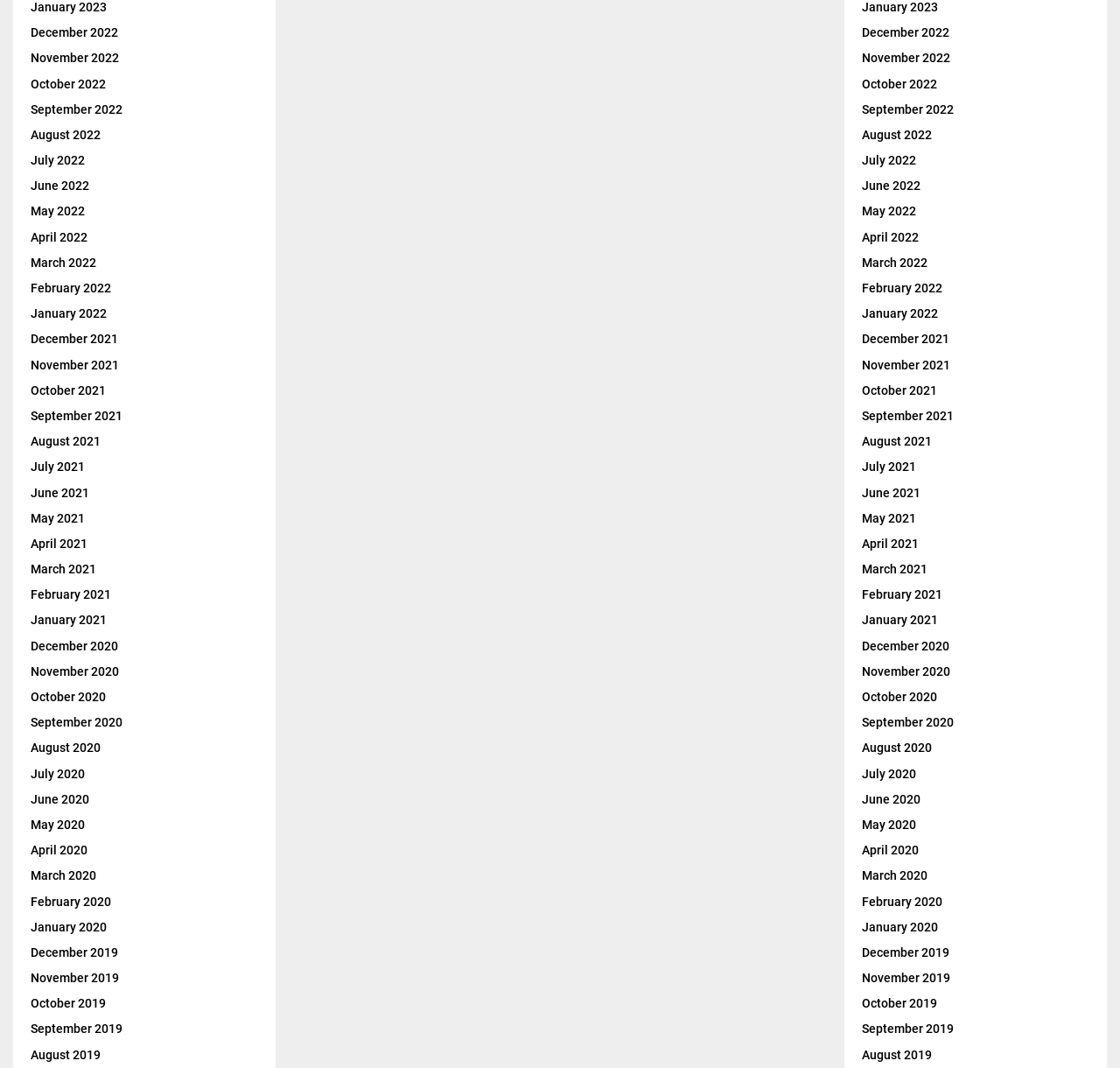Please answer the following question using a single word or phrase: How many columns of months are there on the webpage?

2